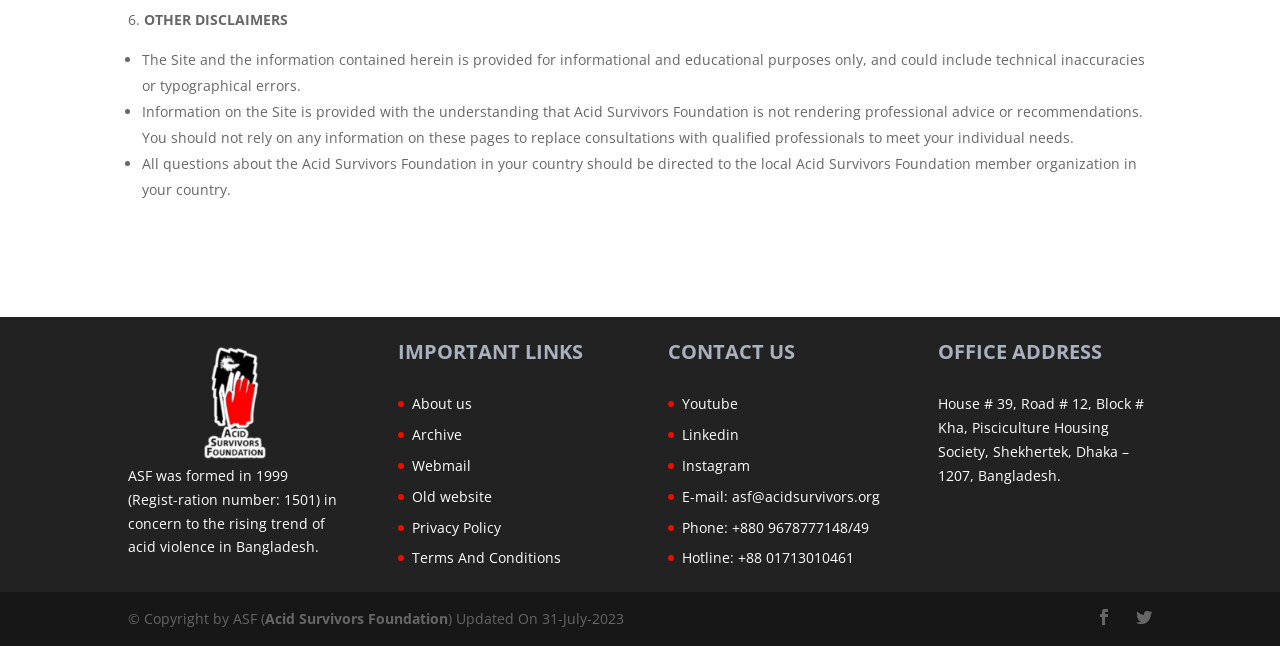Please answer the following question as detailed as possible based on the image: 
What is the purpose of the Acid Survivors Foundation?

The purpose of the Acid Survivors Foundation can be inferred from the disclaimer section, which states that the site and the information contained herein is provided for informational and educational purposes only.